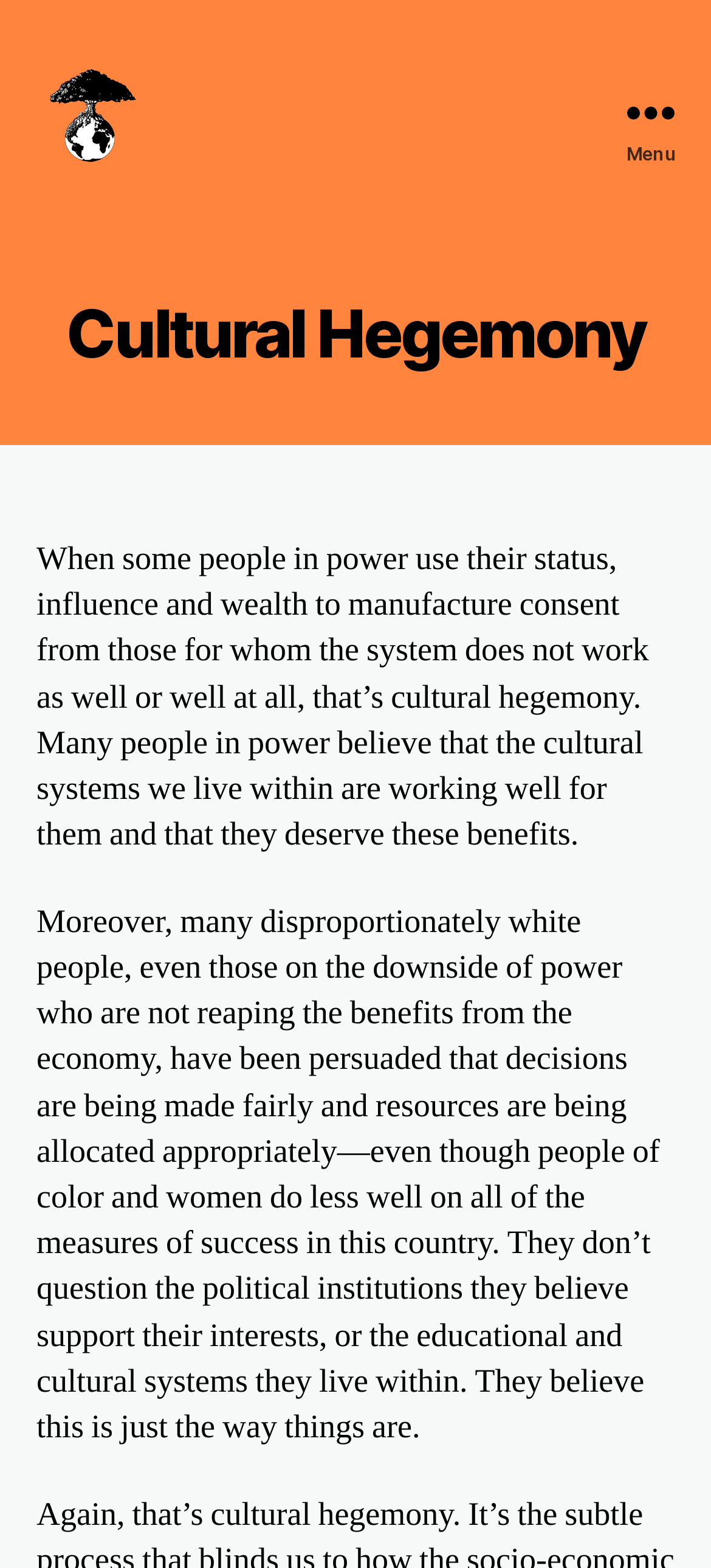What is cultural hegemony?
Based on the screenshot, answer the question with a single word or phrase.

Manufacturing consent